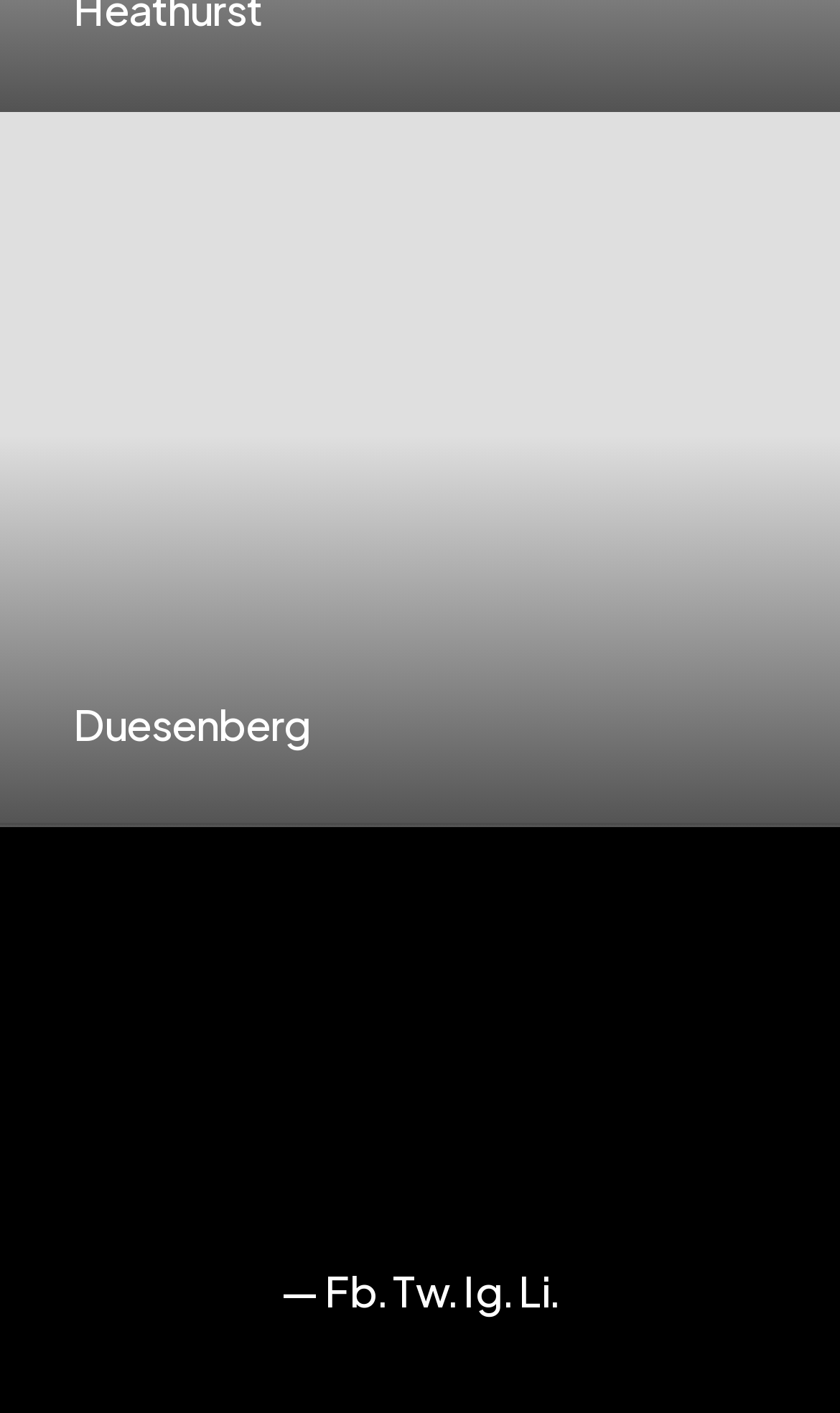Refer to the image and provide an in-depth answer to the question: 
What is the name of the brand?

The name of the brand can be found in the heading element at the top of the webpage, which contains the text 'Duesenberg'.